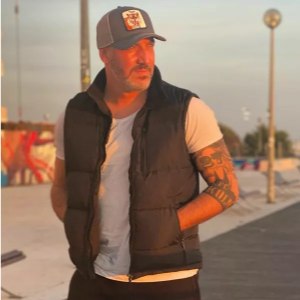What is the setting of the scene?
Answer the question in a detailed and comprehensive manner.

The caption describes the setting as a 'lively outdoor area, possibly near a waterfront', indicating that the scene is taking place in an outdoor area.